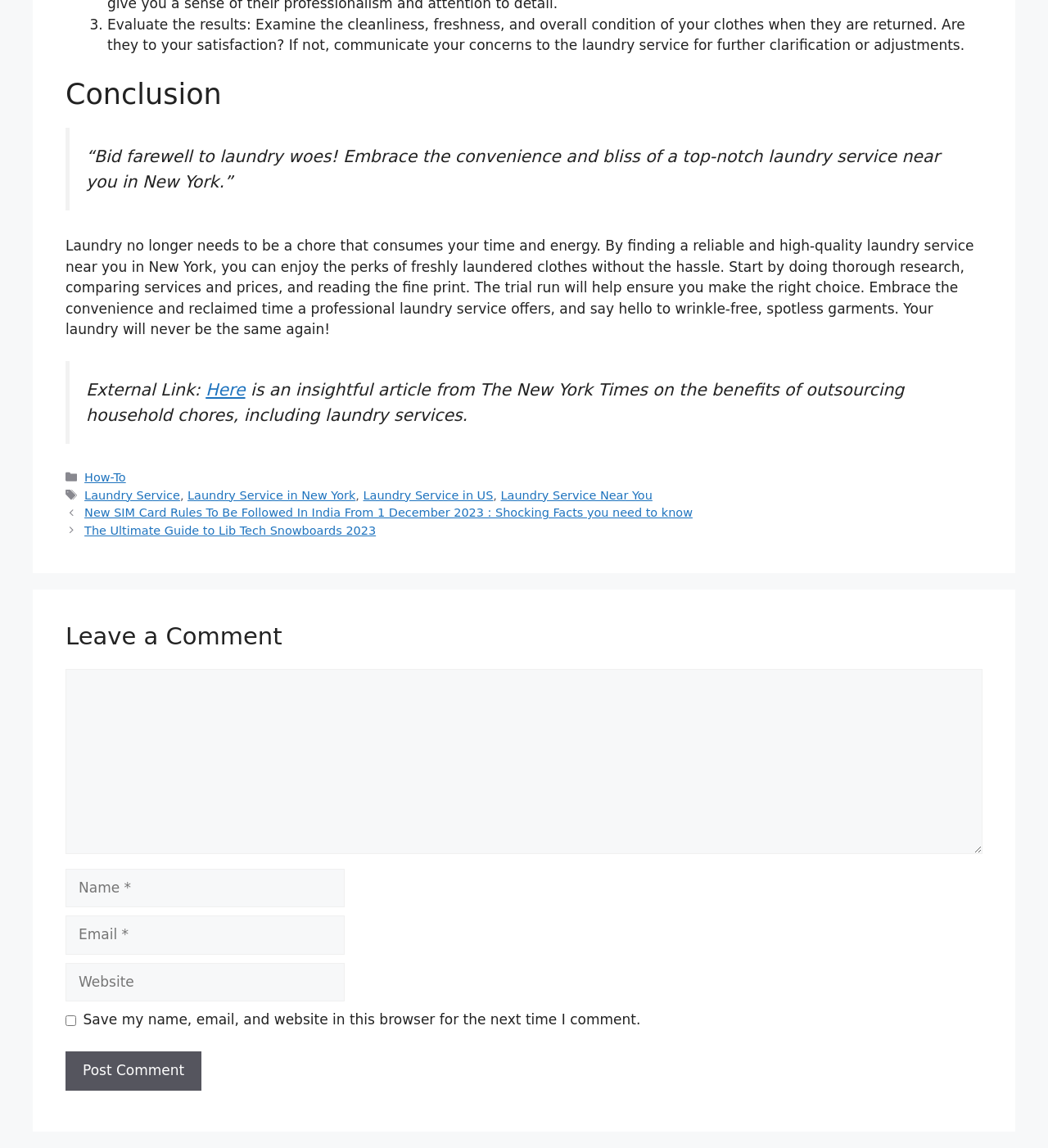How many links are in the footer?
Answer the question with a detailed explanation, including all necessary information.

The footer section of the webpage contains several links, including 'How-To', 'Laundry Service', 'Laundry Service in New York', 'Laundry Service in US', and 'Laundry Service Near You'. These links are likely related to the topic of the article and provide additional resources for the reader.